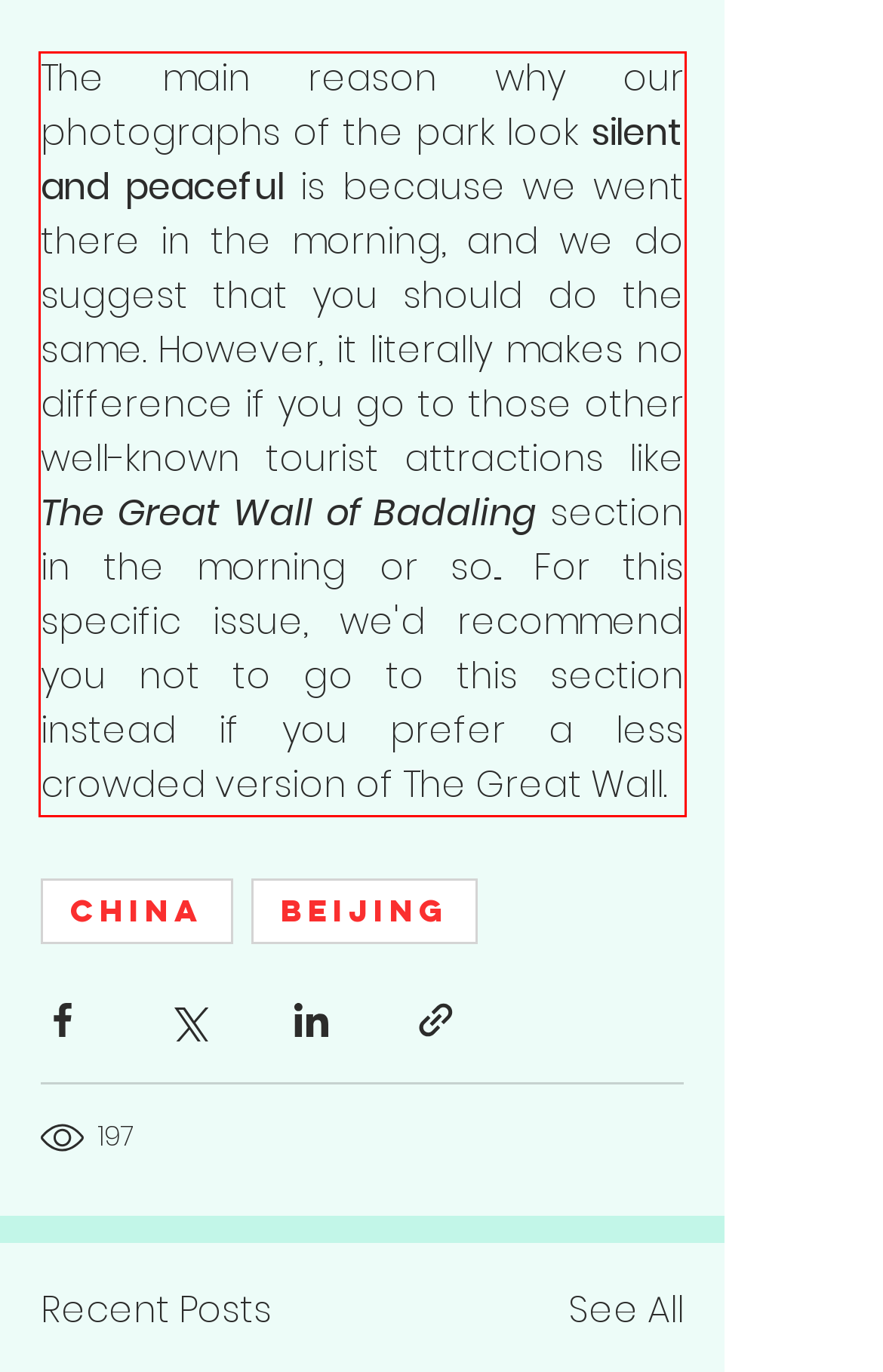Please extract the text content within the red bounding box on the webpage screenshot using OCR.

The main reason why our photographs of the park look silent and peaceful is because we went there in the morning, and we do suggest that you should do the same. However, it literally makes no difference if you go to those other well-known tourist attractions like The Great Wall of Badaling section in the morning or so... For this specific issue, we'd recommend you not to go to this section instead if you prefer a less crowded version of The Great Wall.